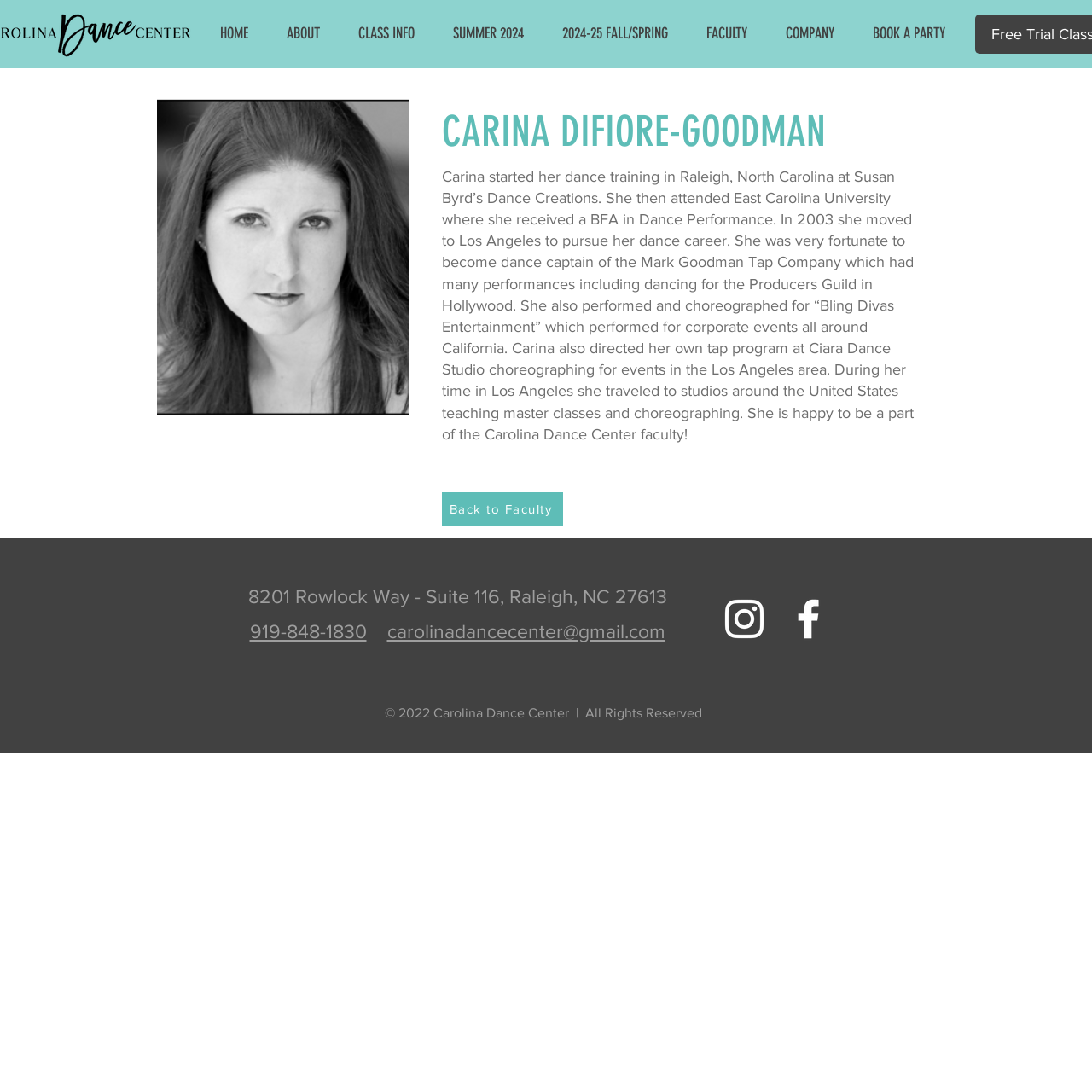Determine the bounding box coordinates of the target area to click to execute the following instruction: "Check social media links."

[0.658, 0.543, 0.764, 0.59]